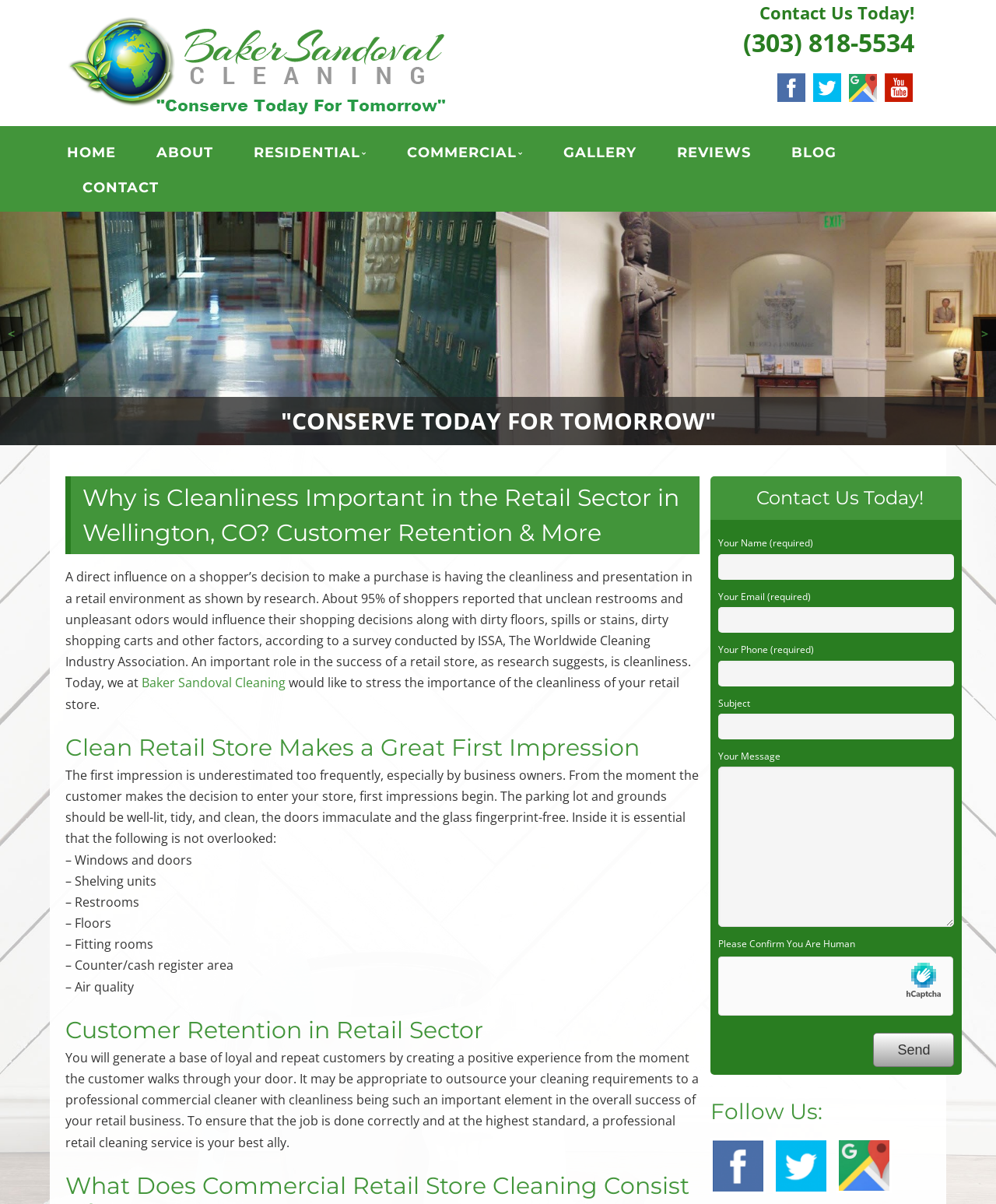Provide the bounding box coordinates of the HTML element described by the text: "Baker Sandoval Cleaning".

[0.142, 0.56, 0.287, 0.574]